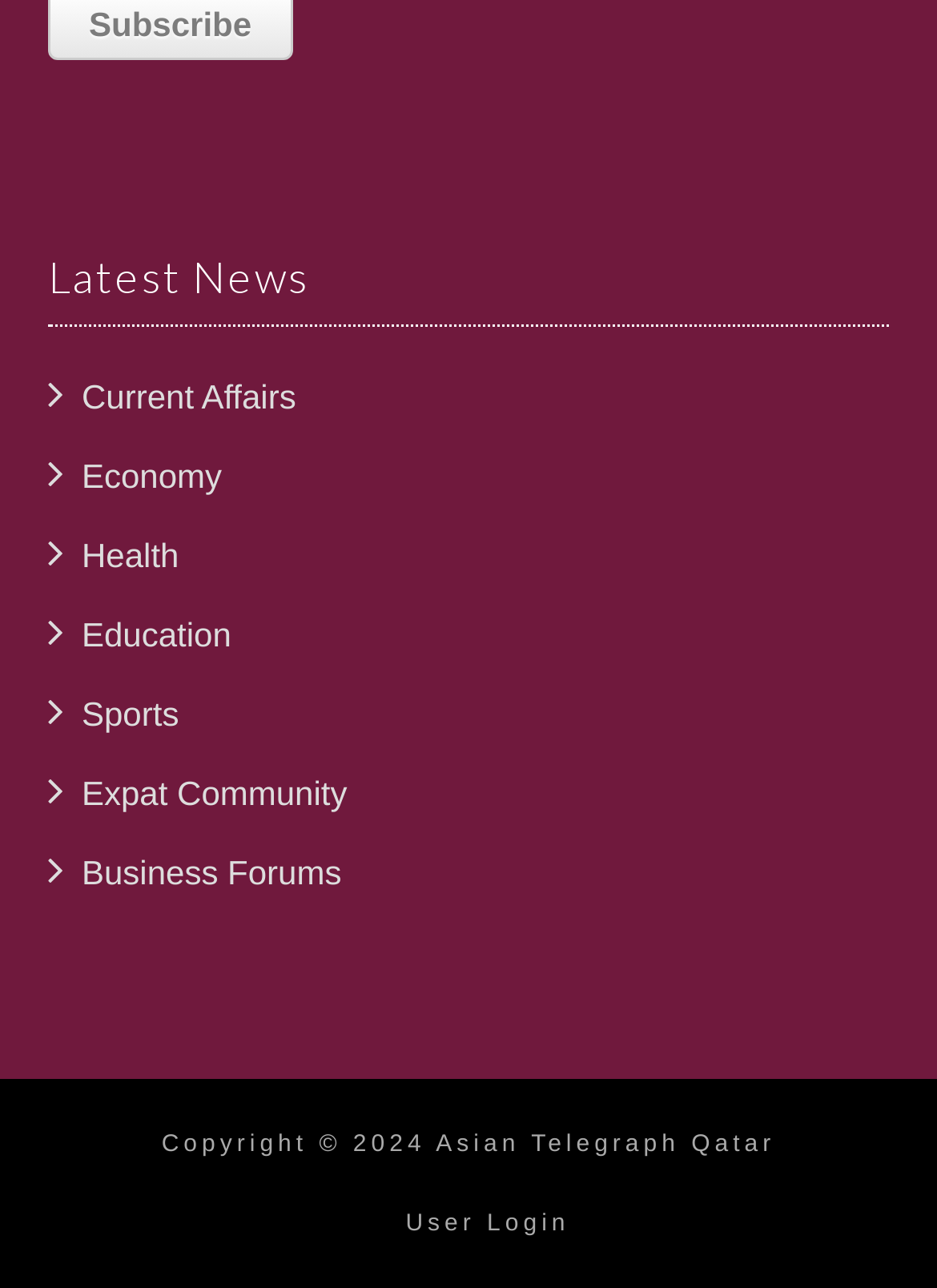Give a succinct answer to this question in a single word or phrase: 
What is the purpose of the link at the bottom right?

User Login